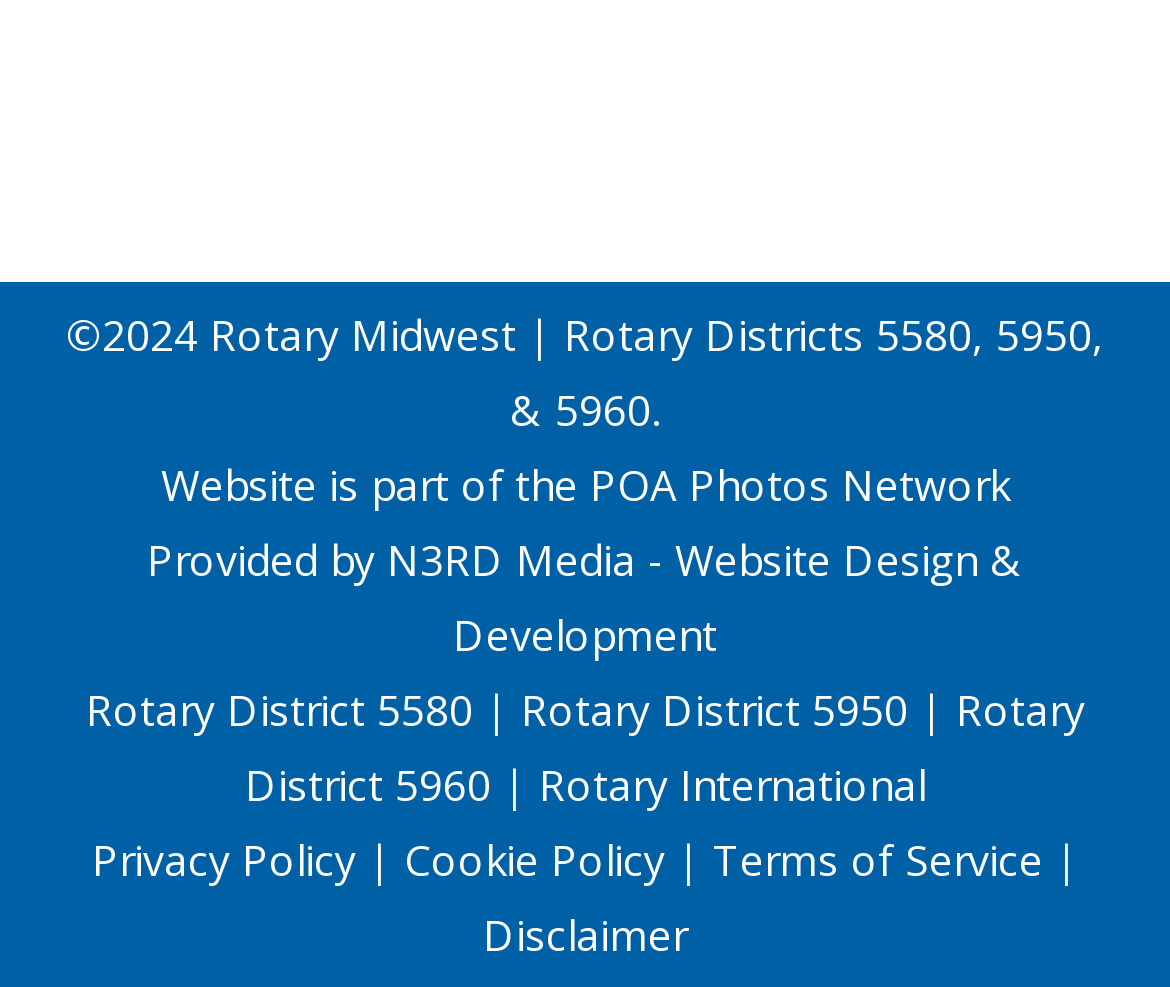Identify the bounding box coordinates of the section to be clicked to complete the task described by the following instruction: "View recent posts". The coordinates should be four float numbers between 0 and 1, formatted as [left, top, right, bottom].

None